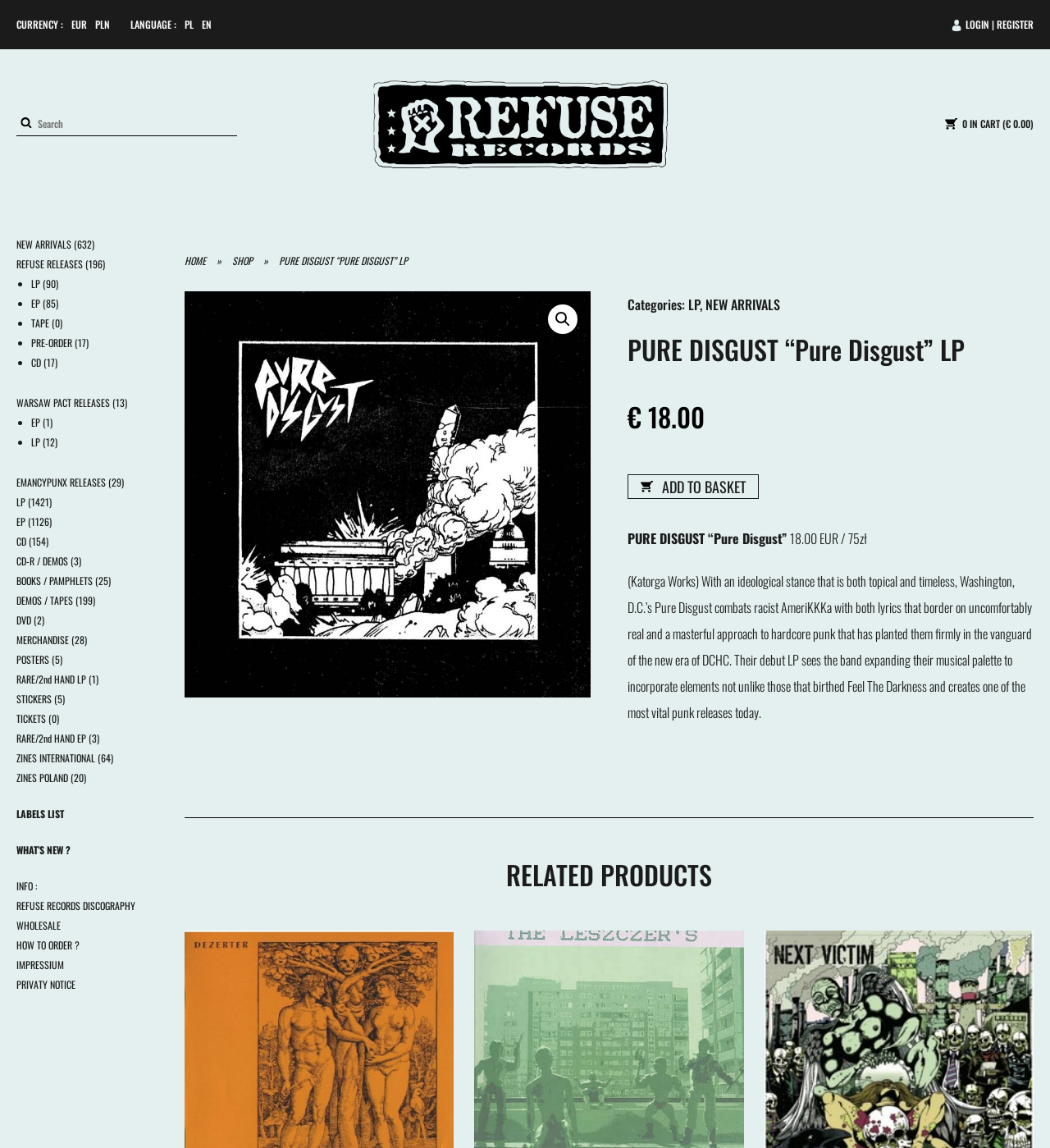What is the type of 'Pure Disgust' release?
Refer to the image and provide a one-word or short phrase answer.

LP